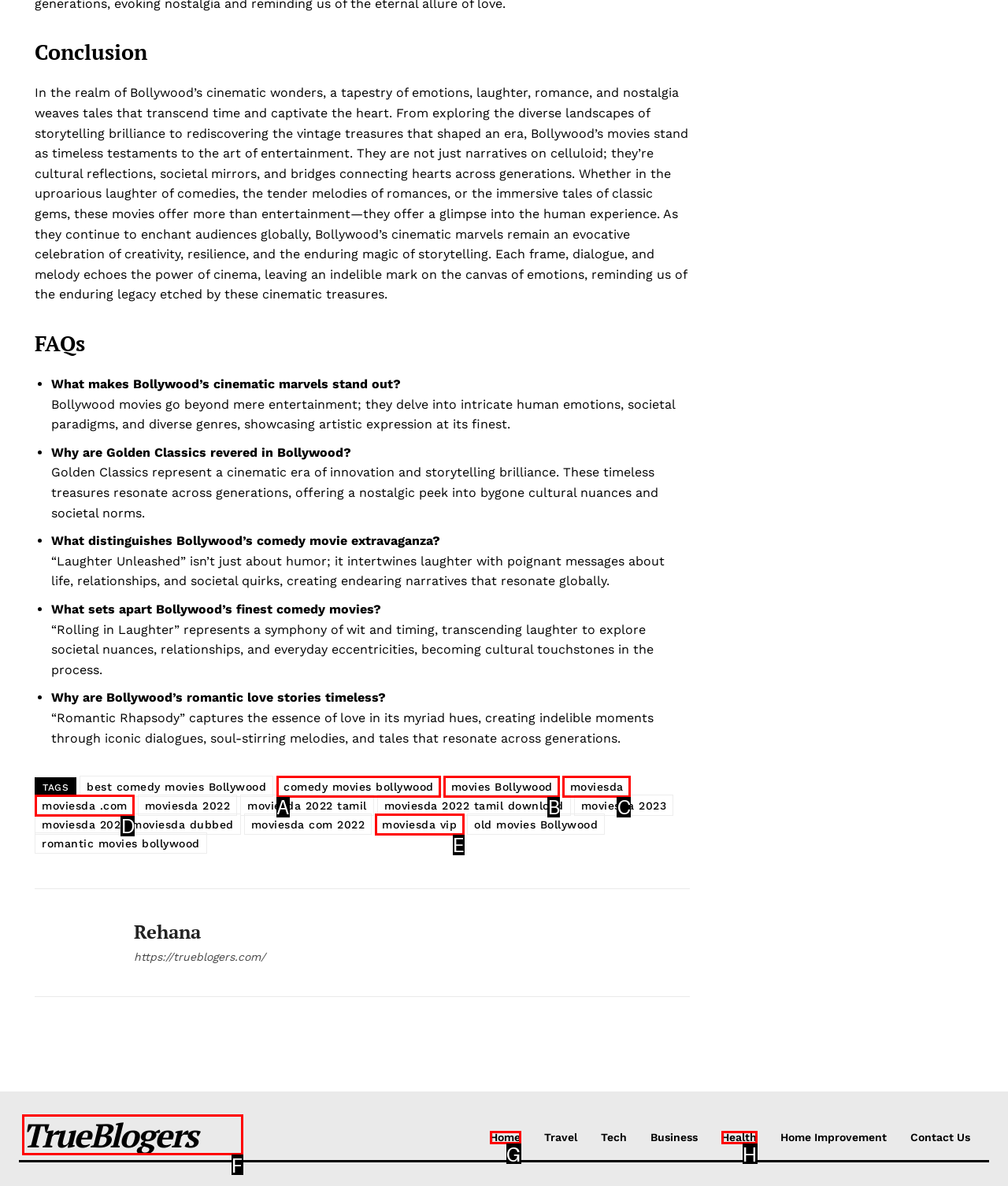Point out the specific HTML element to click to complete this task: Visit 'TrueBlogers' Reply with the letter of the chosen option.

F